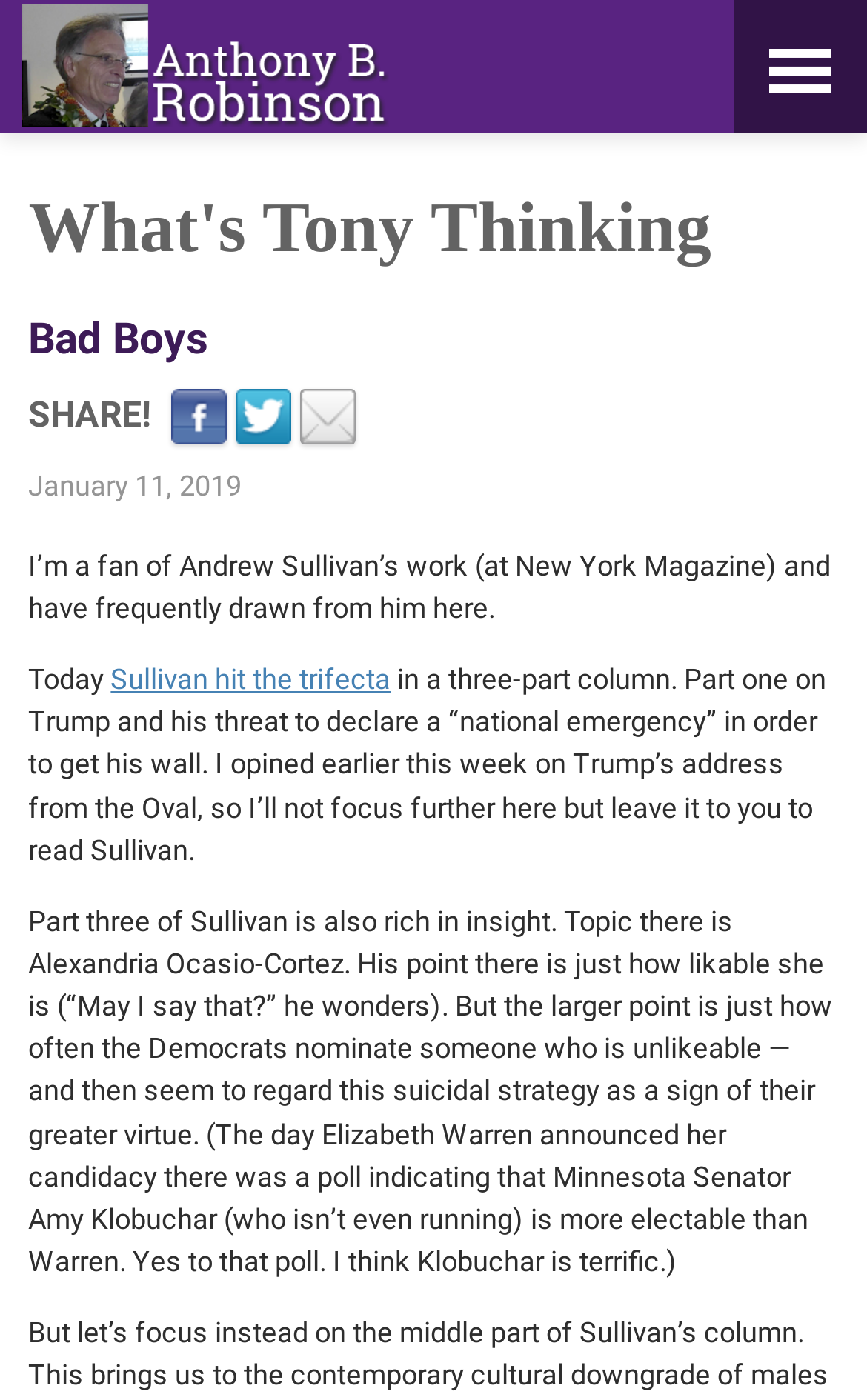What is the topic of part three of Sullivan's column?
Can you provide a detailed and comprehensive answer to the question?

According to the text, part three of Sullivan's column is about Alexandria Ocasio-Cortez, and the author summarizes Sullivan's point as being about how likable she is.